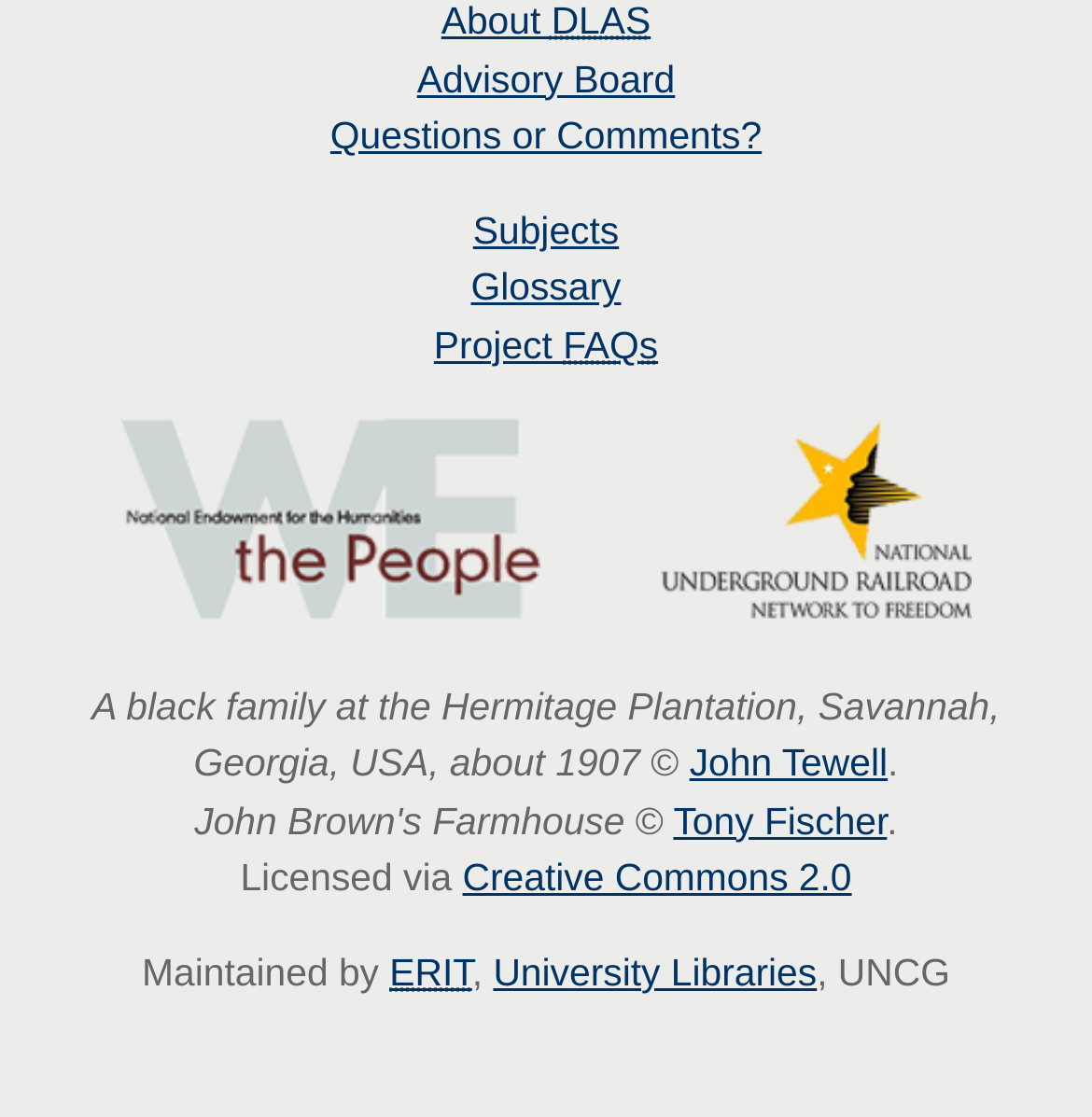Find the bounding box coordinates of the element to click in order to complete the given instruction: "visit the About DLAS page."

[0.404, 0.001, 0.596, 0.038]